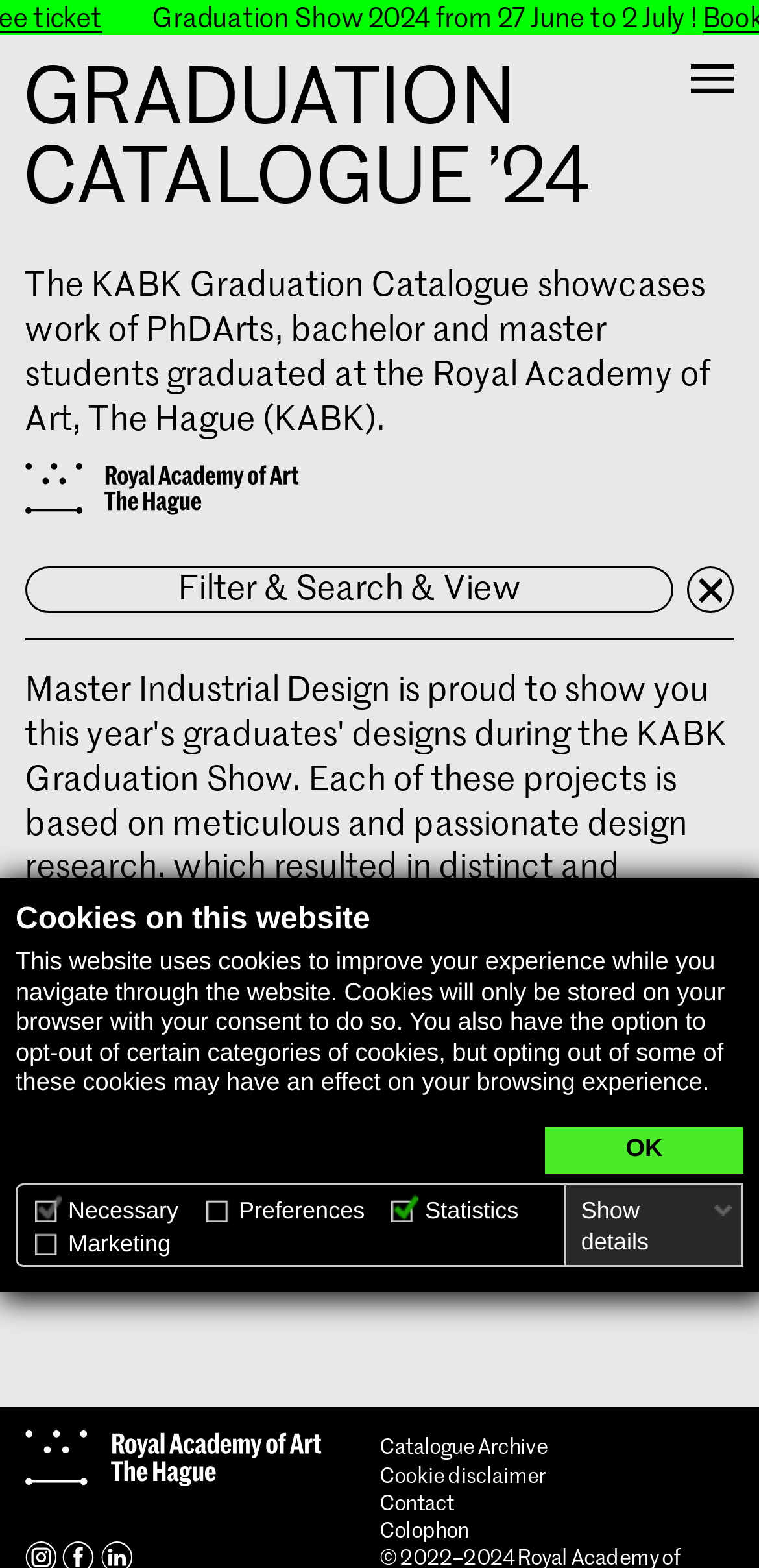Locate and extract the text of the main heading on the webpage.

GRADUATION CATALOGUE ’24